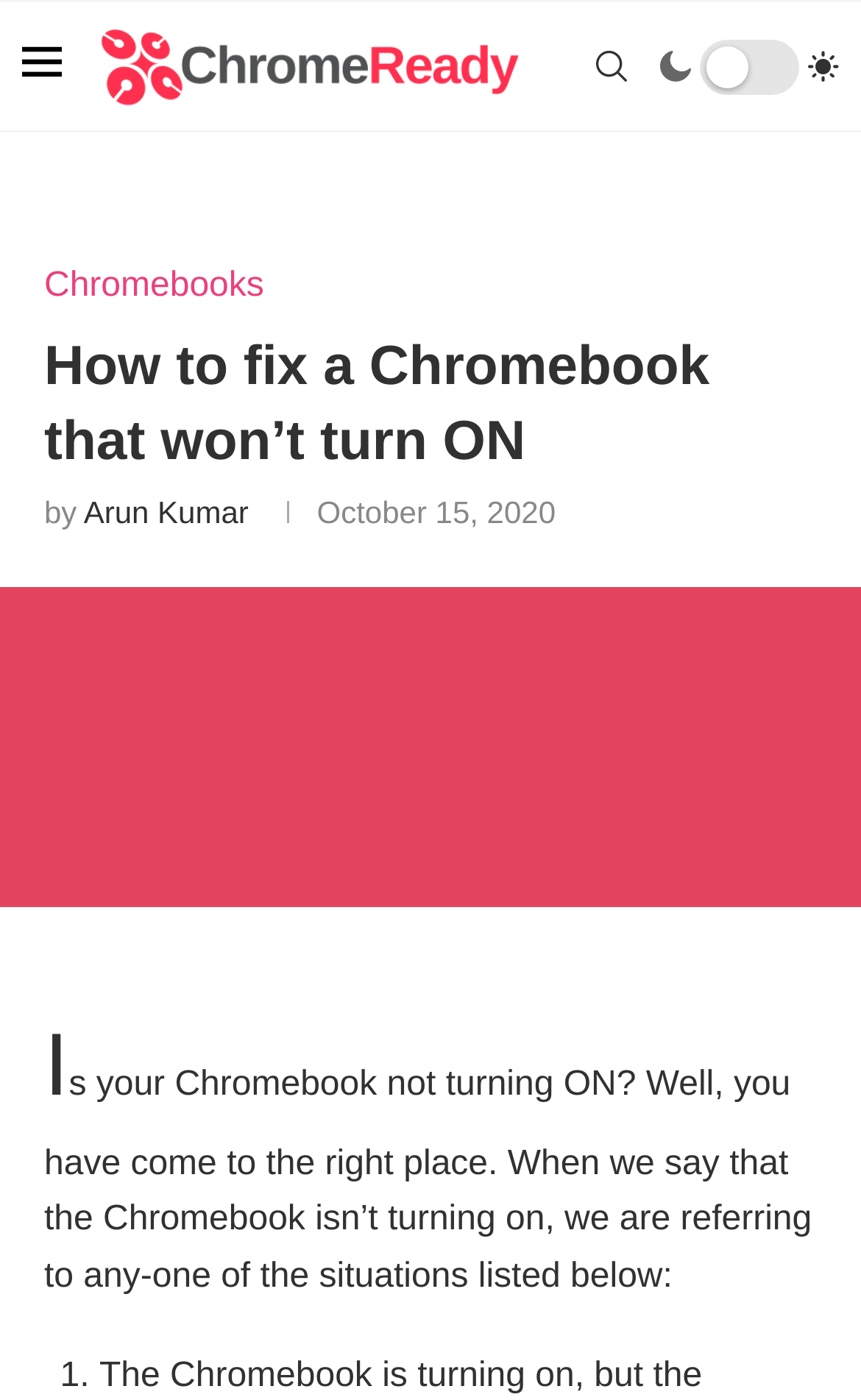Find the bounding box of the UI element described as follows: "Chromebooks".

[0.051, 0.189, 0.307, 0.219]